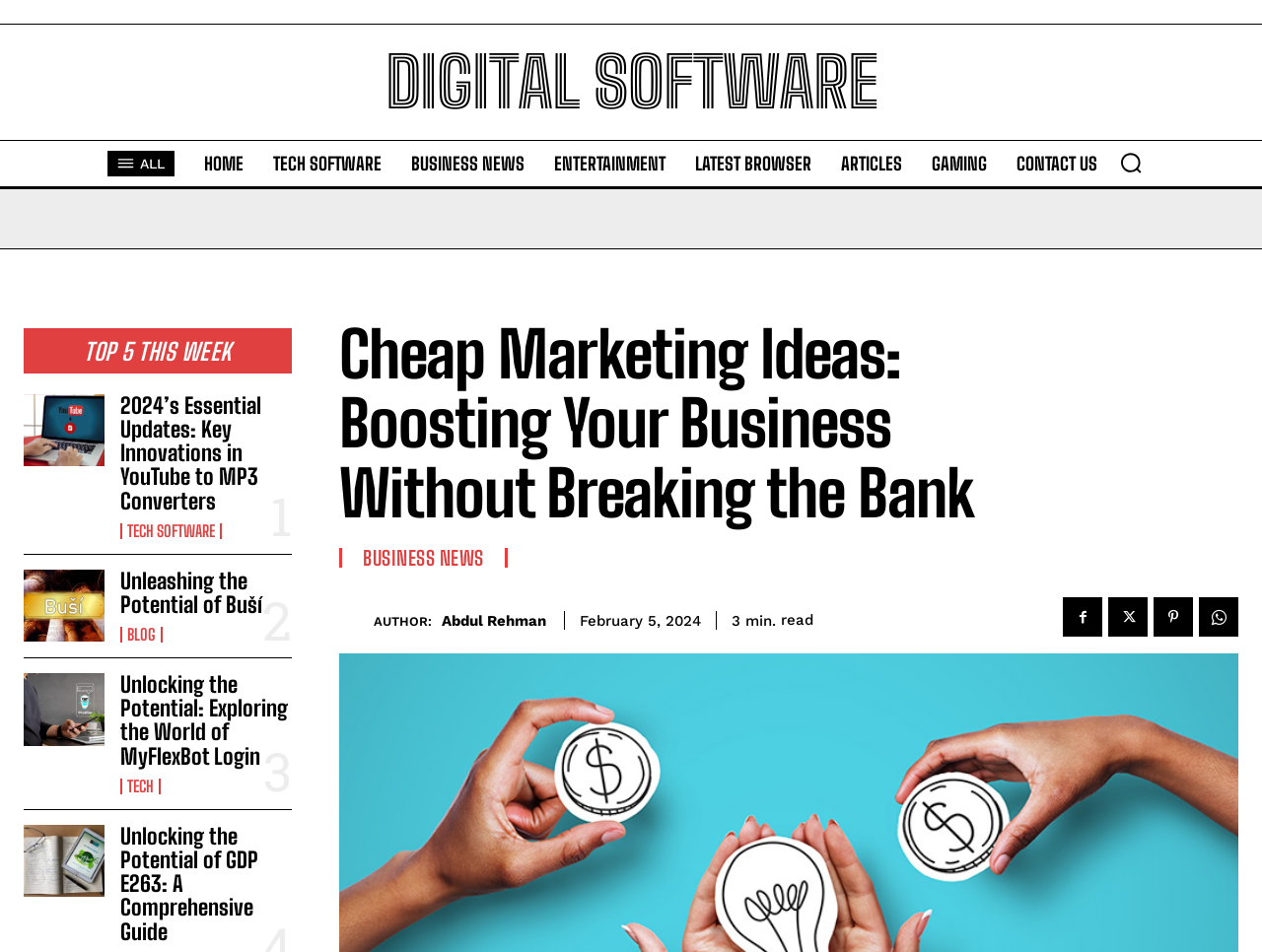Answer the question with a brief word or phrase:
Who is the author of the article 'Unleashing the Potential of Buší'?

Abdul Rehman